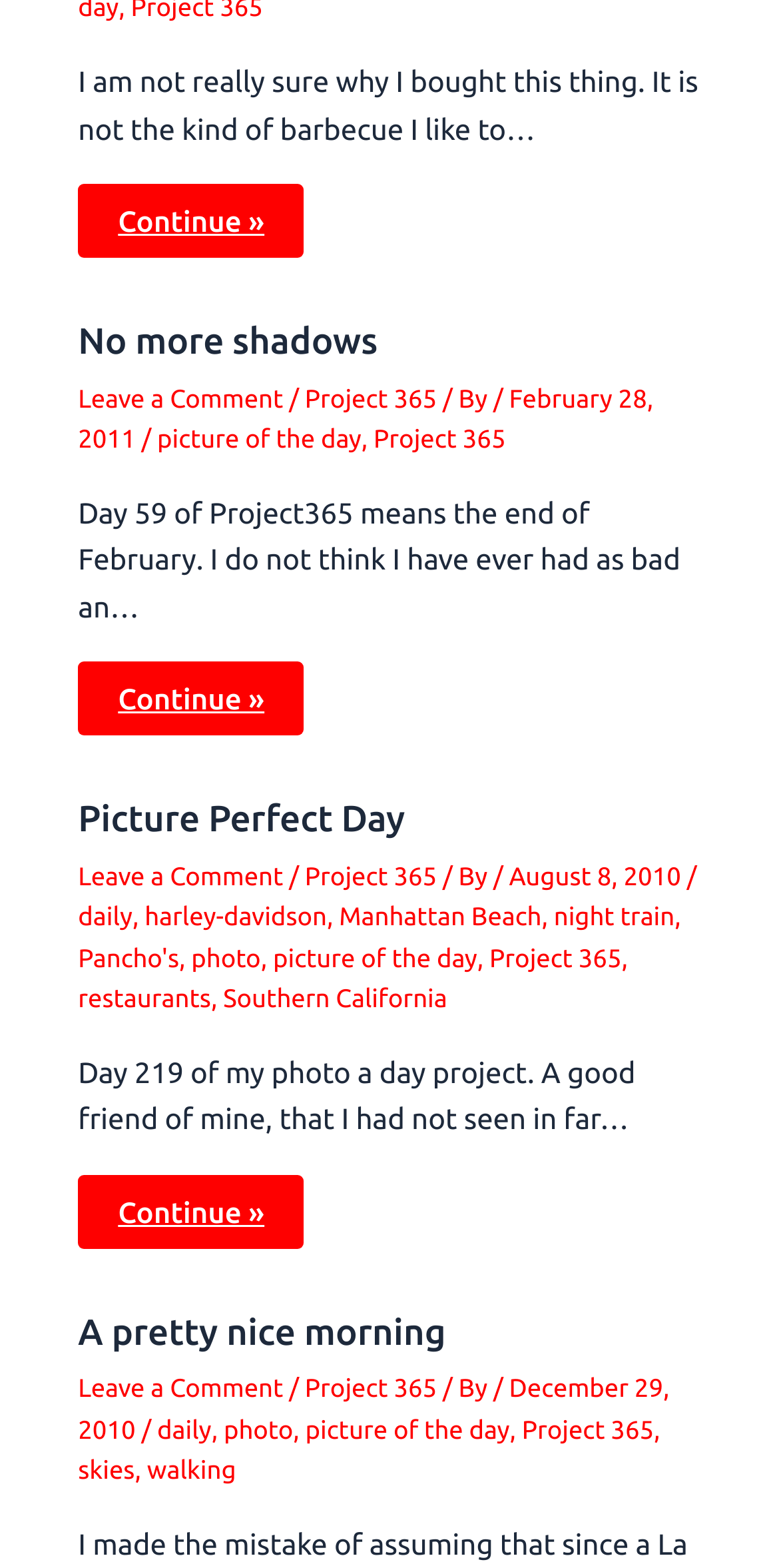How many articles are on this webpage?
Give a single word or phrase as your answer by examining the image.

3